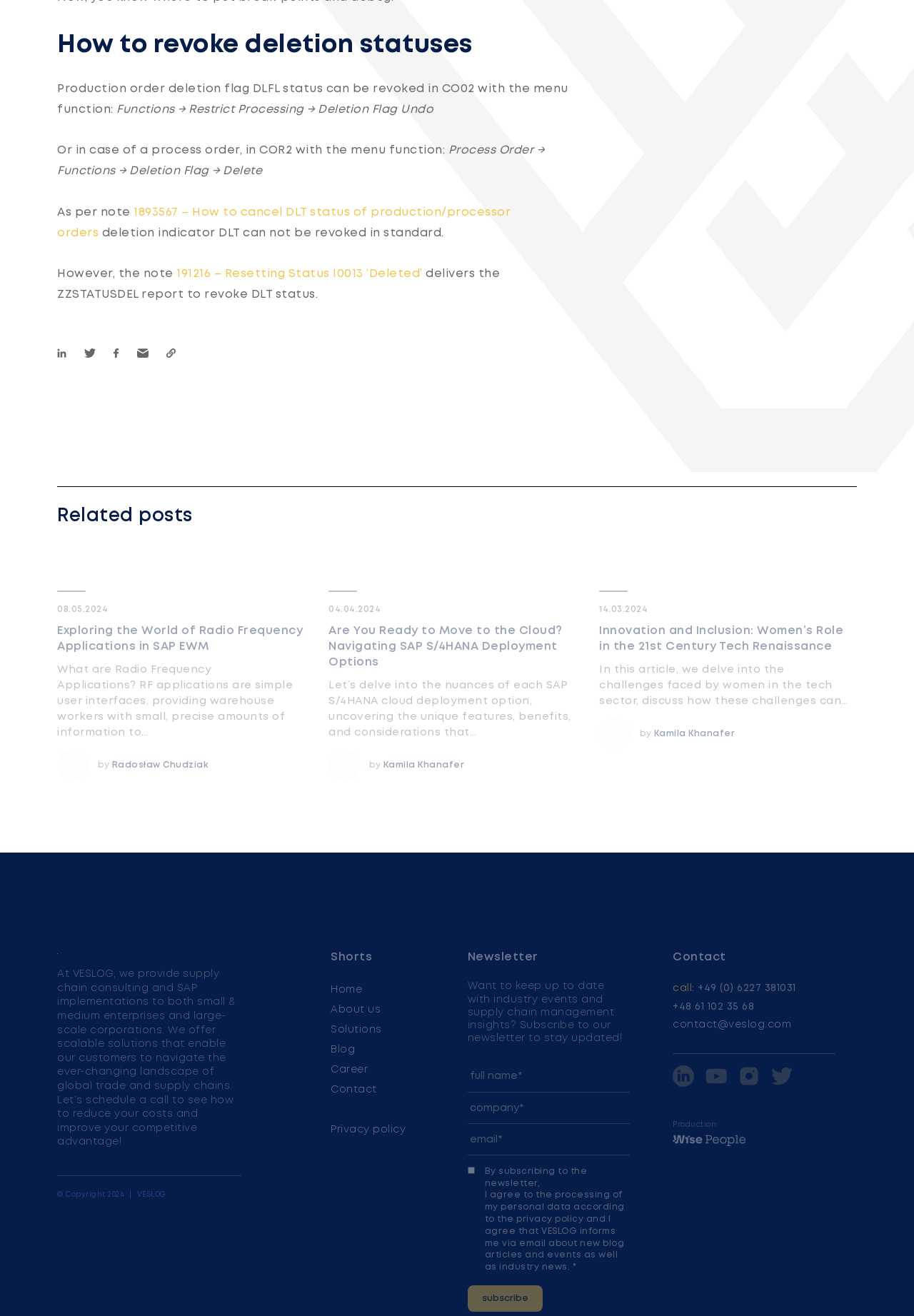Show the bounding box coordinates of the element that should be clicked to complete the task: "Read more about 'How to revoke deletion statuses'".

[0.062, 0.022, 0.638, 0.045]